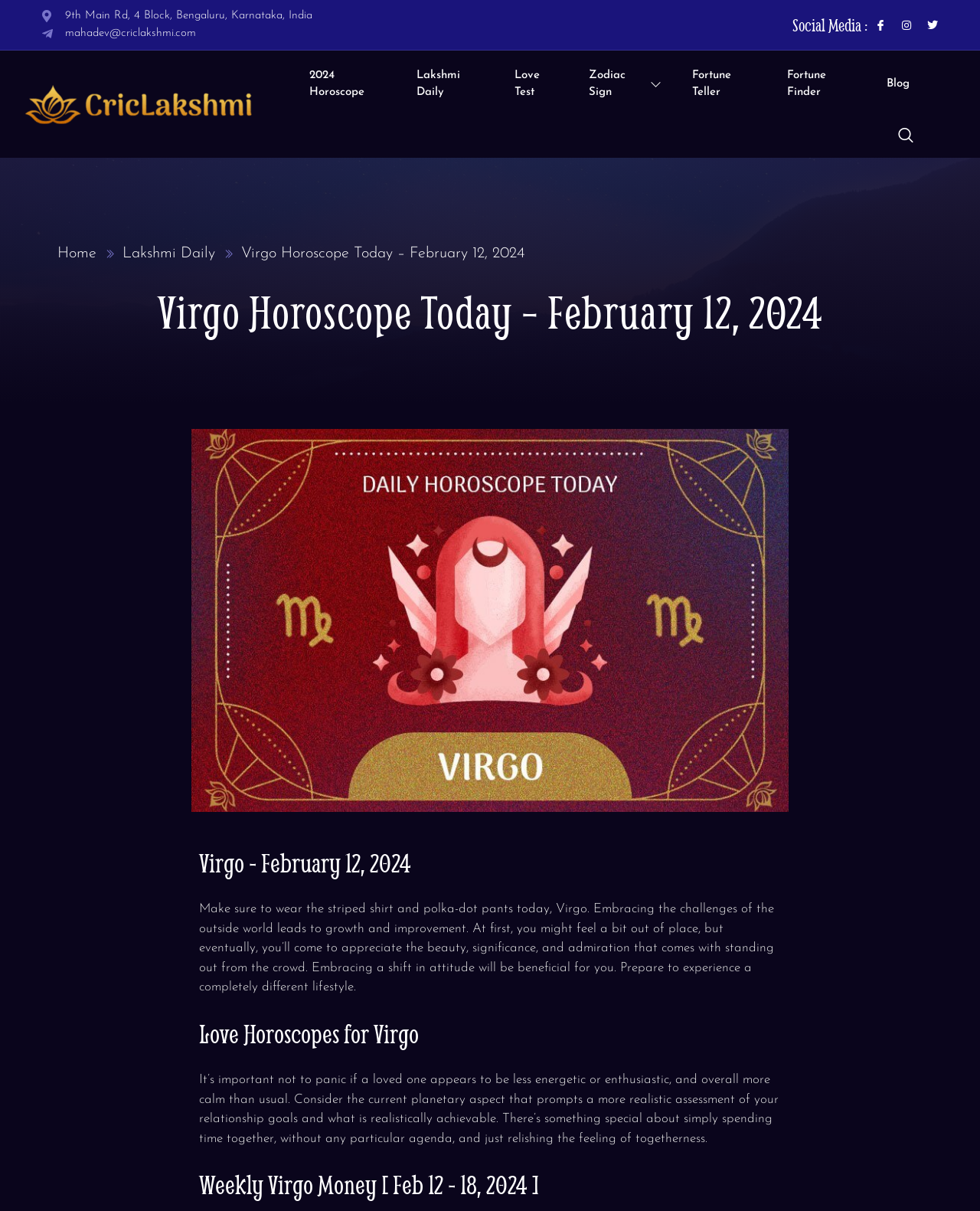What is the address mentioned at the top of the webpage?
With the help of the image, please provide a detailed response to the question.

I found the address by looking at the static text element at the top of the webpage, which has a bounding box coordinate of [0.066, 0.008, 0.319, 0.018]. The text content of this element is '9th Main Rd, 4 Block, Bengaluru, Karnataka, India'.